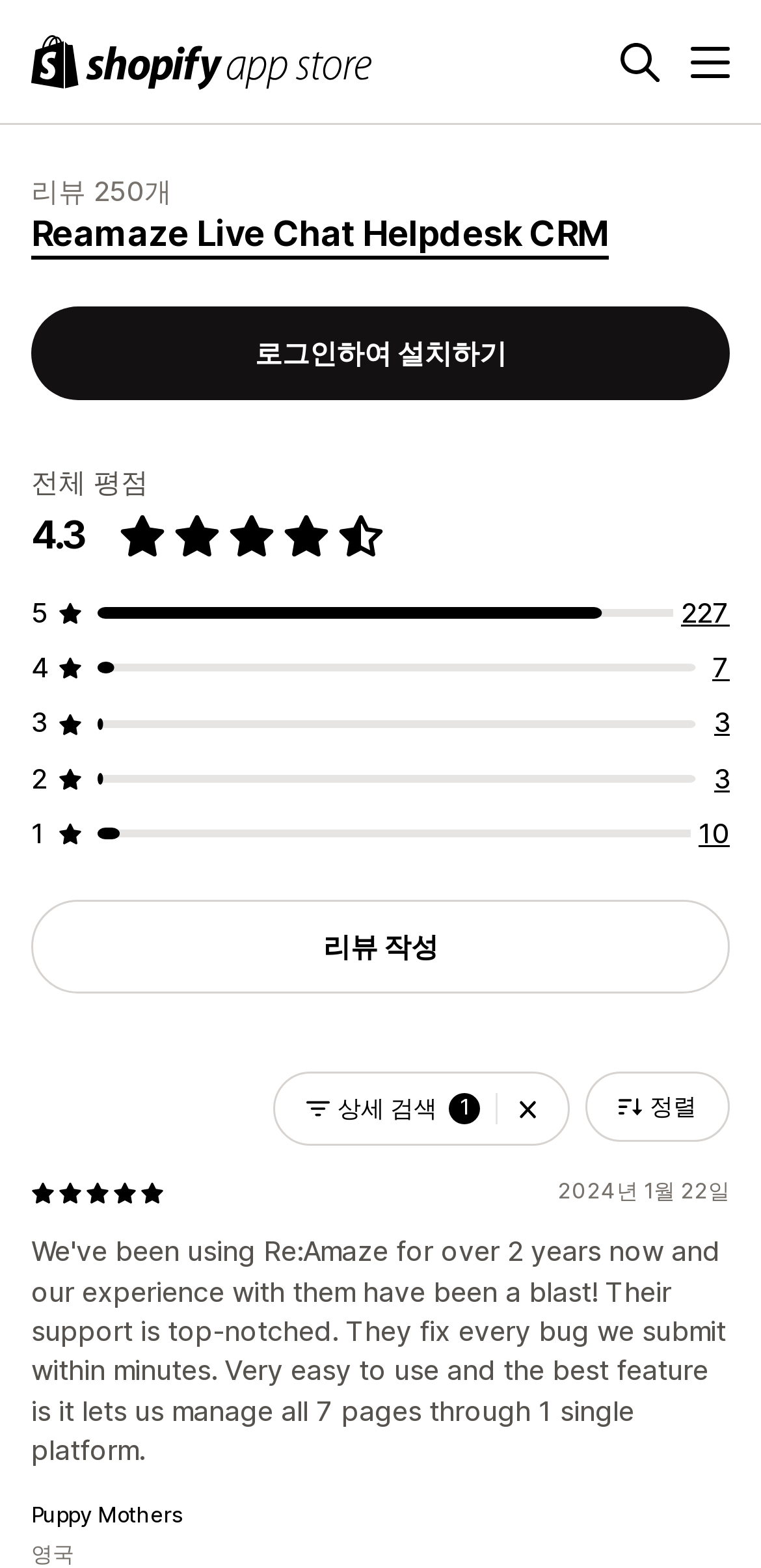Based on the element description: "aria-label="Shopify App Store 로고"", identify the bounding box coordinates for this UI element. The coordinates must be four float numbers between 0 and 1, listed as [left, top, right, bottom].

[0.041, 0.022, 0.49, 0.057]